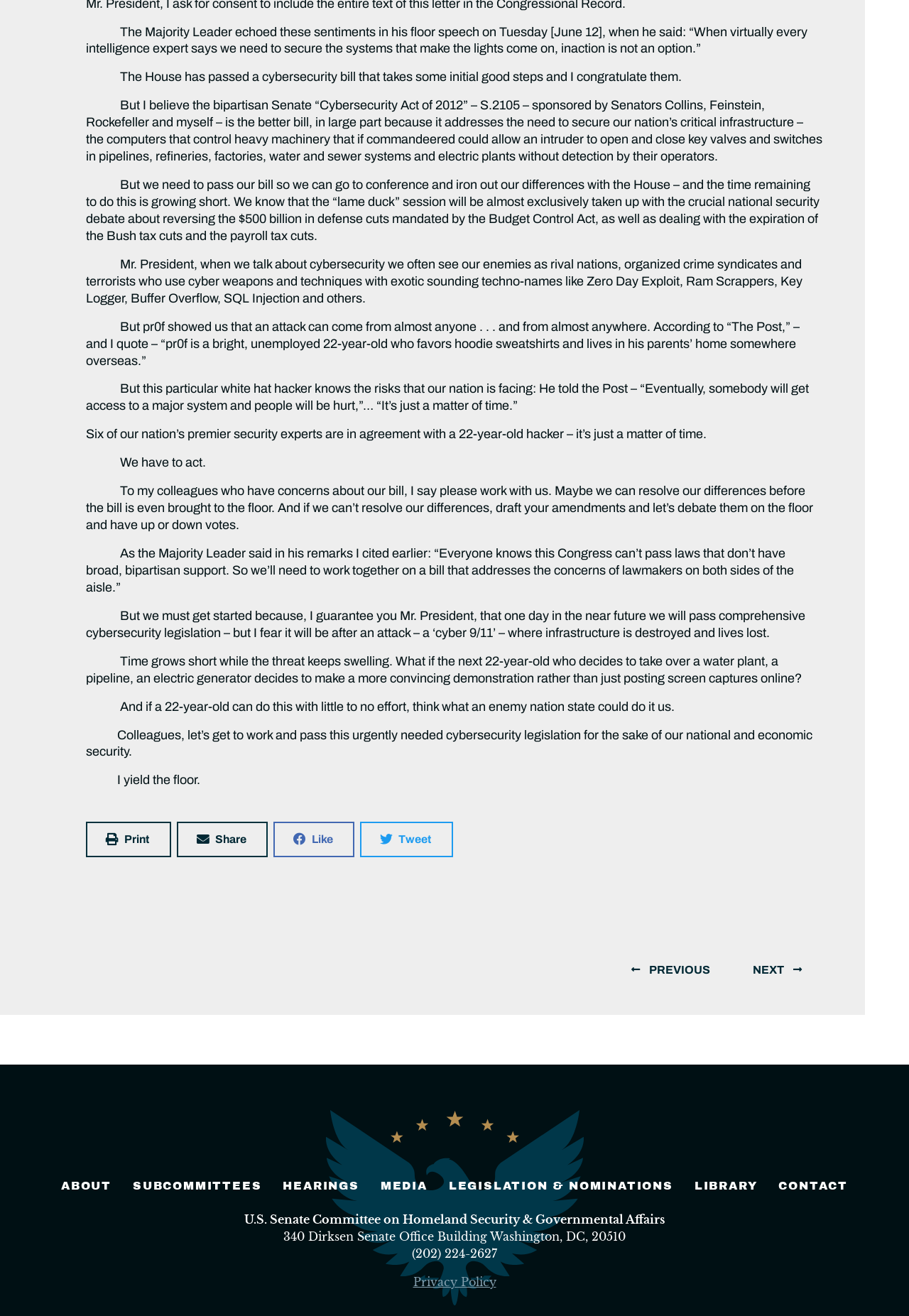What is the location of the committee's office?
Please answer the question with as much detail and depth as you can.

According to the footer section of the webpage, the office of the U.S. Senate Committee on Homeland Security & Governmental Affairs is located in the Dirksen Senate Office Building in Washington, DC.